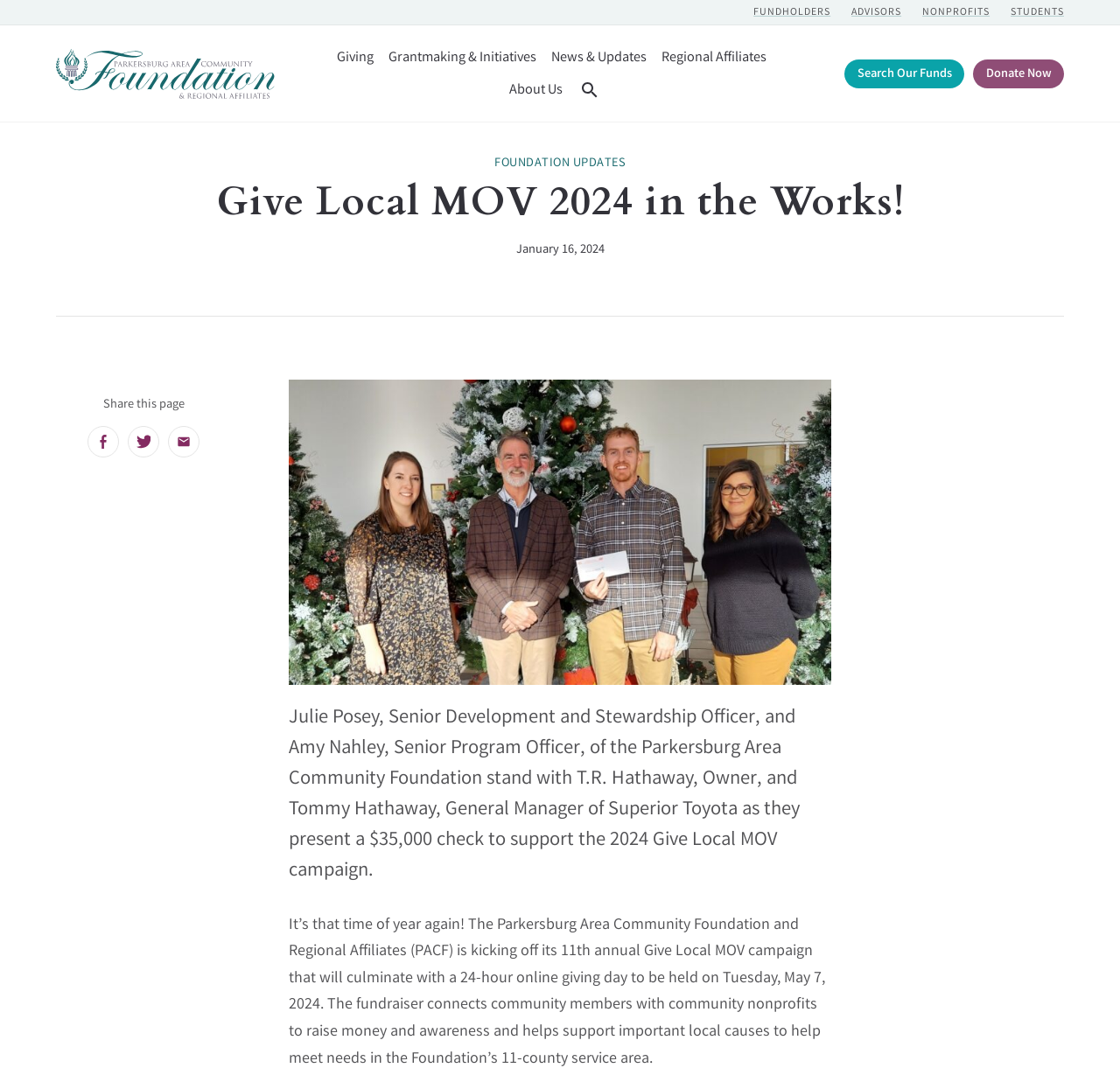Answer the following inquiry with a single word or phrase:
What is the name of the community foundation?

Parkersburg Area Community Foundation